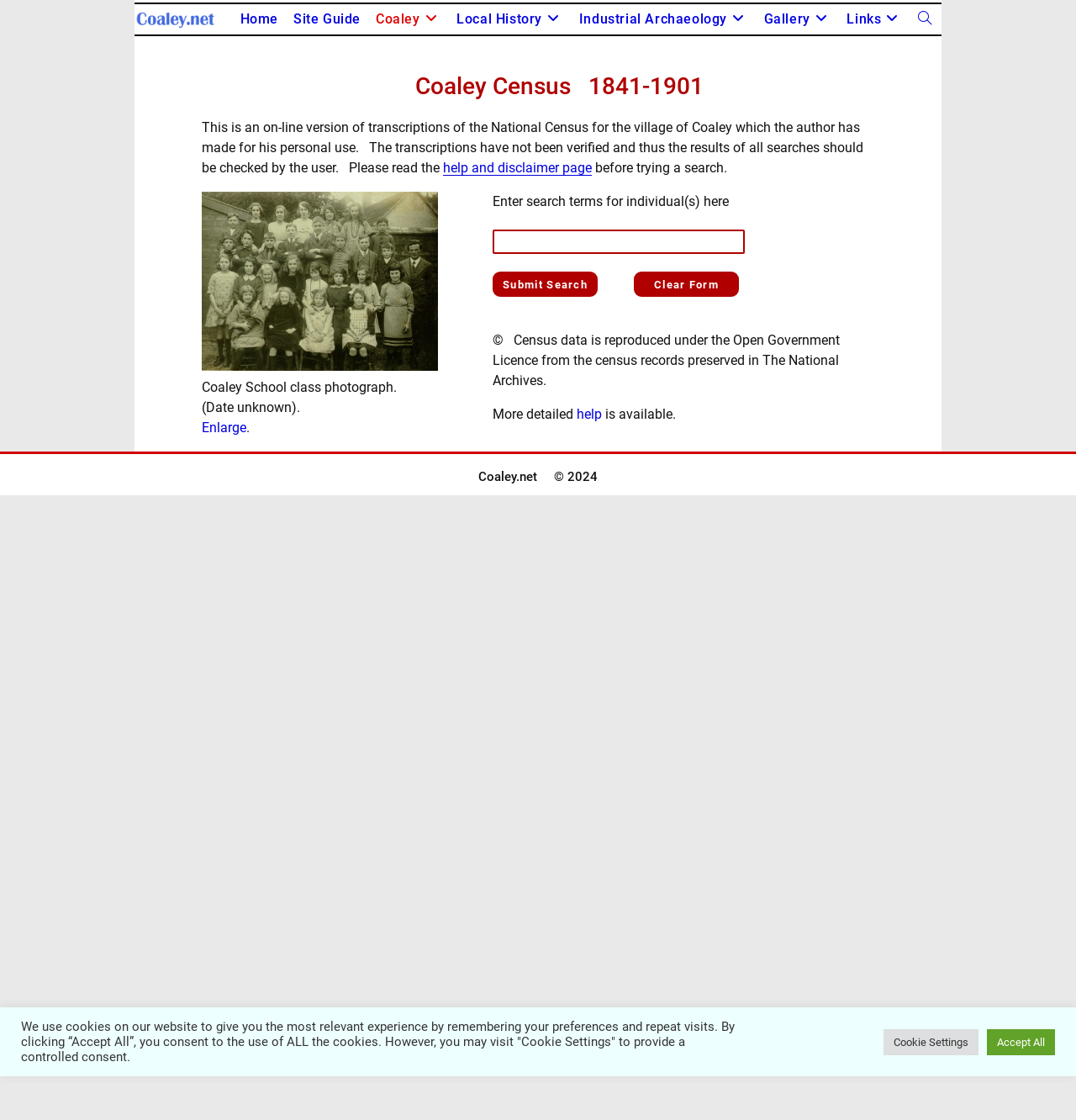Find the bounding box coordinates of the clickable area that will achieve the following instruction: "Check the save checkbox".

None